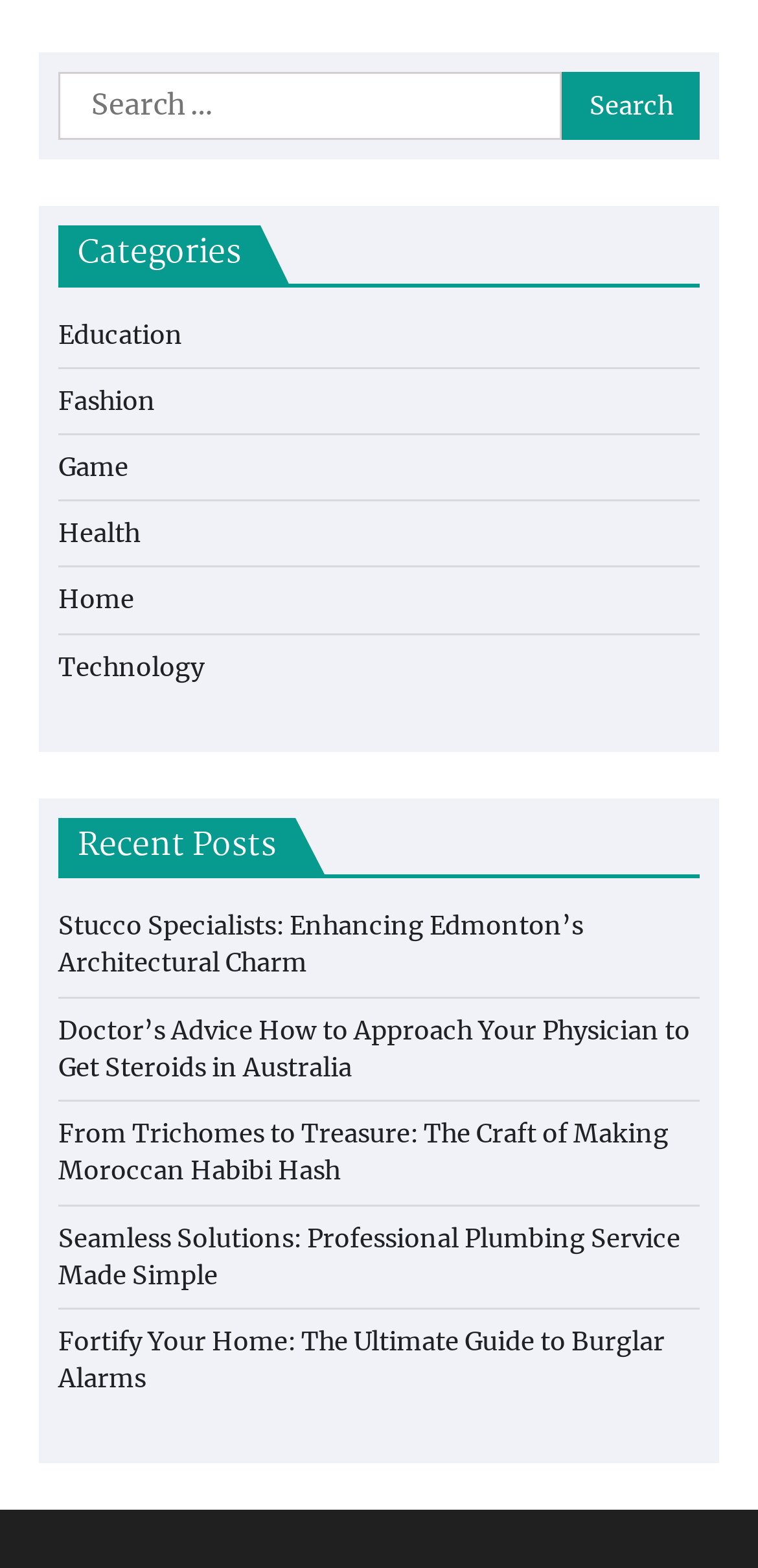Locate the UI element that matches the description parent_node: Search for: value="Search" in the webpage screenshot. Return the bounding box coordinates in the format (top-left x, top-left y, bottom-right x, bottom-right y), with values ranging from 0 to 1.

[0.742, 0.046, 0.923, 0.09]